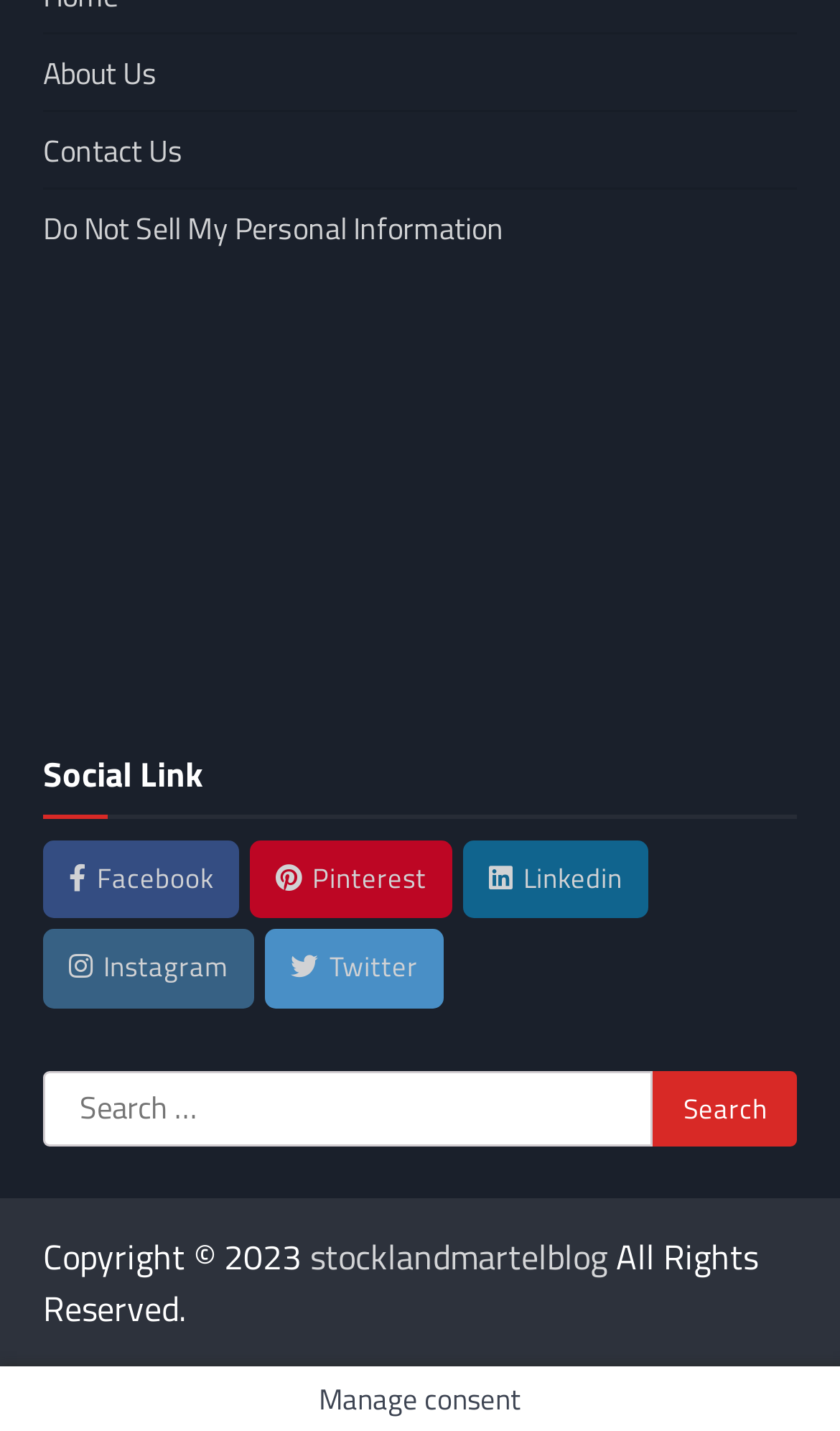Determine the bounding box coordinates of the clickable element necessary to fulfill the instruction: "Go to stocklandmartelblog". Provide the coordinates as four float numbers within the 0 to 1 range, i.e., [left, top, right, bottom].

[0.369, 0.861, 0.723, 0.897]